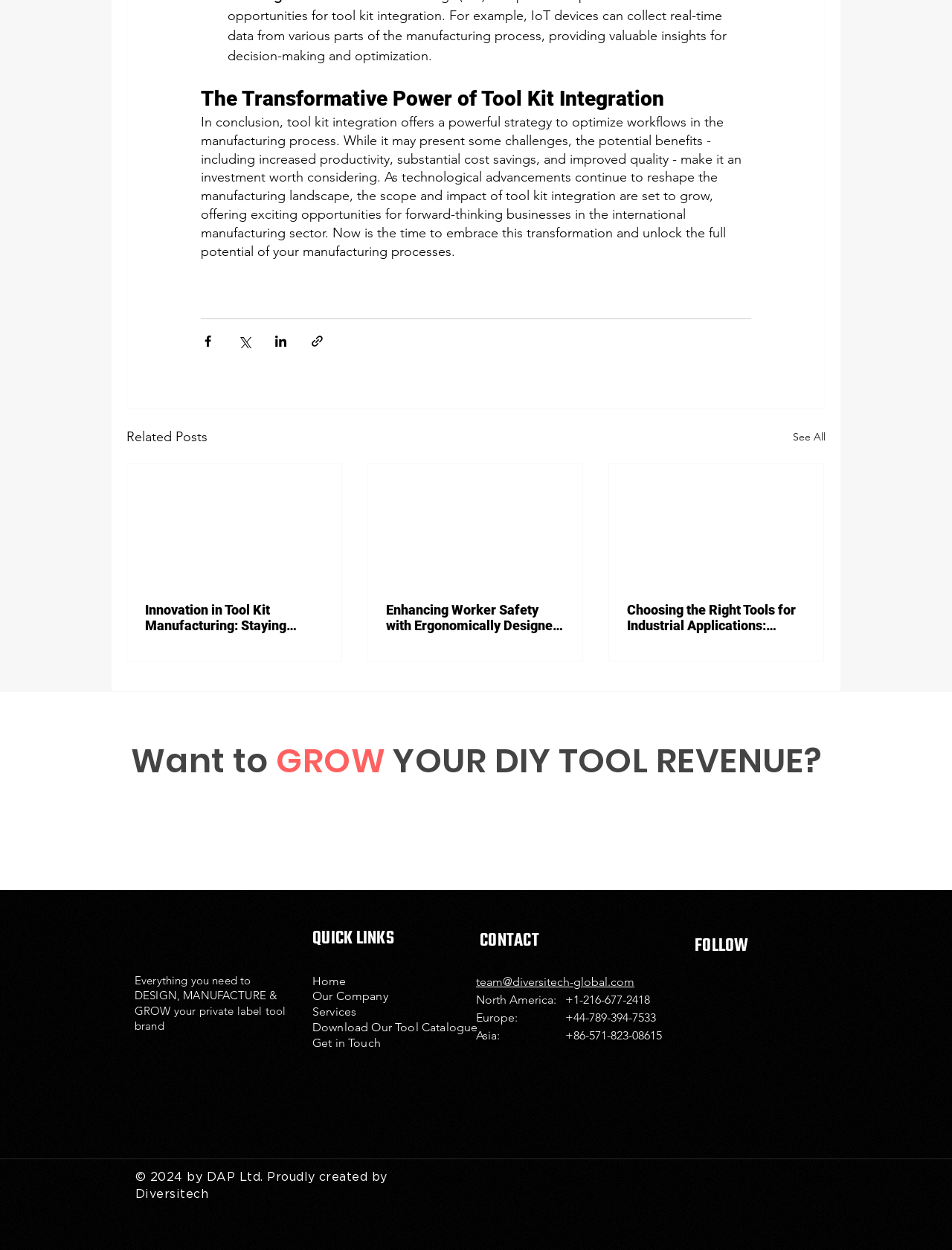How many social media links are available?
Based on the visual information, provide a detailed and comprehensive answer.

There is only one social media link available, which is LinkedIn, located in the 'FOLLOW' section at the bottom of the page.